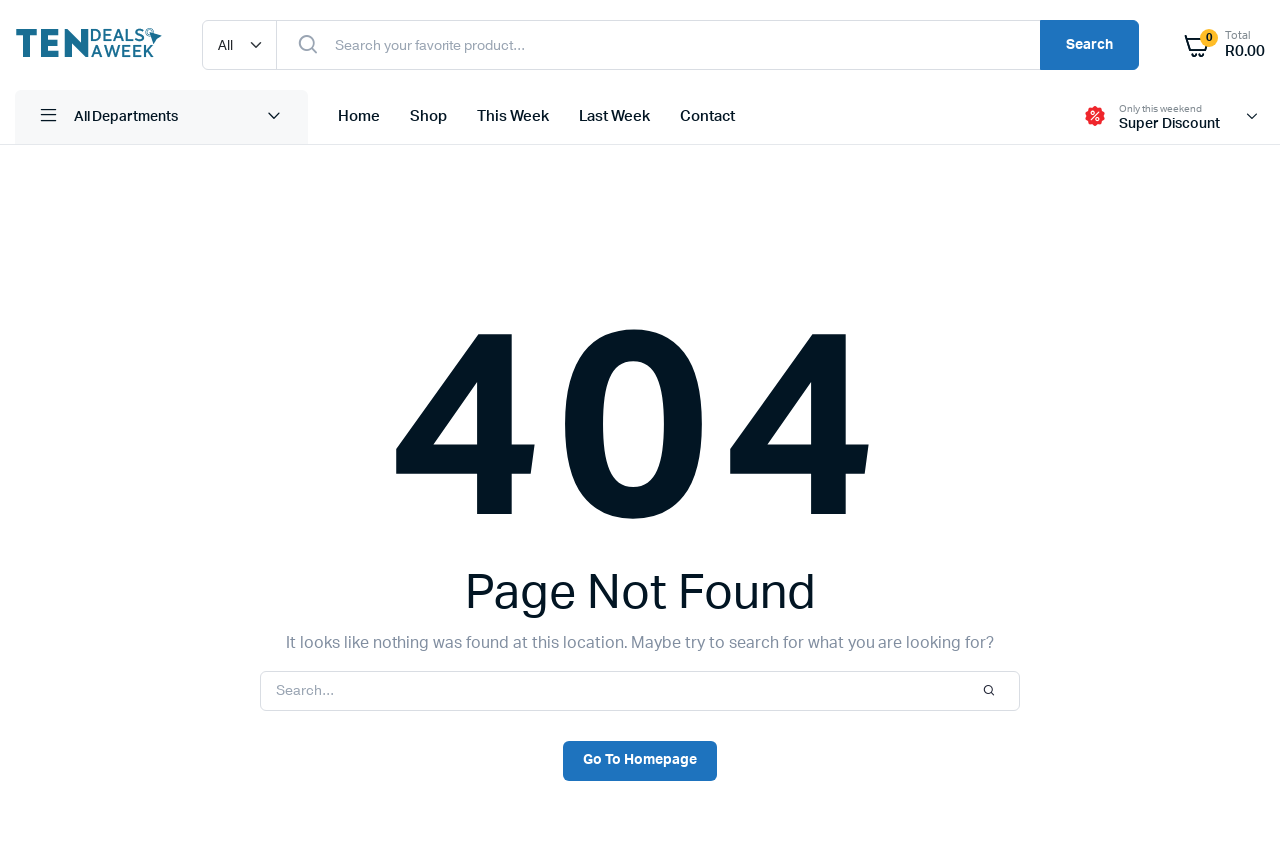Please identify the bounding box coordinates of the element's region that needs to be clicked to fulfill the following instruction: "Check out Illuvium Overworld article". The bounding box coordinates should consist of four float numbers between 0 and 1, i.e., [left, top, right, bottom].

None